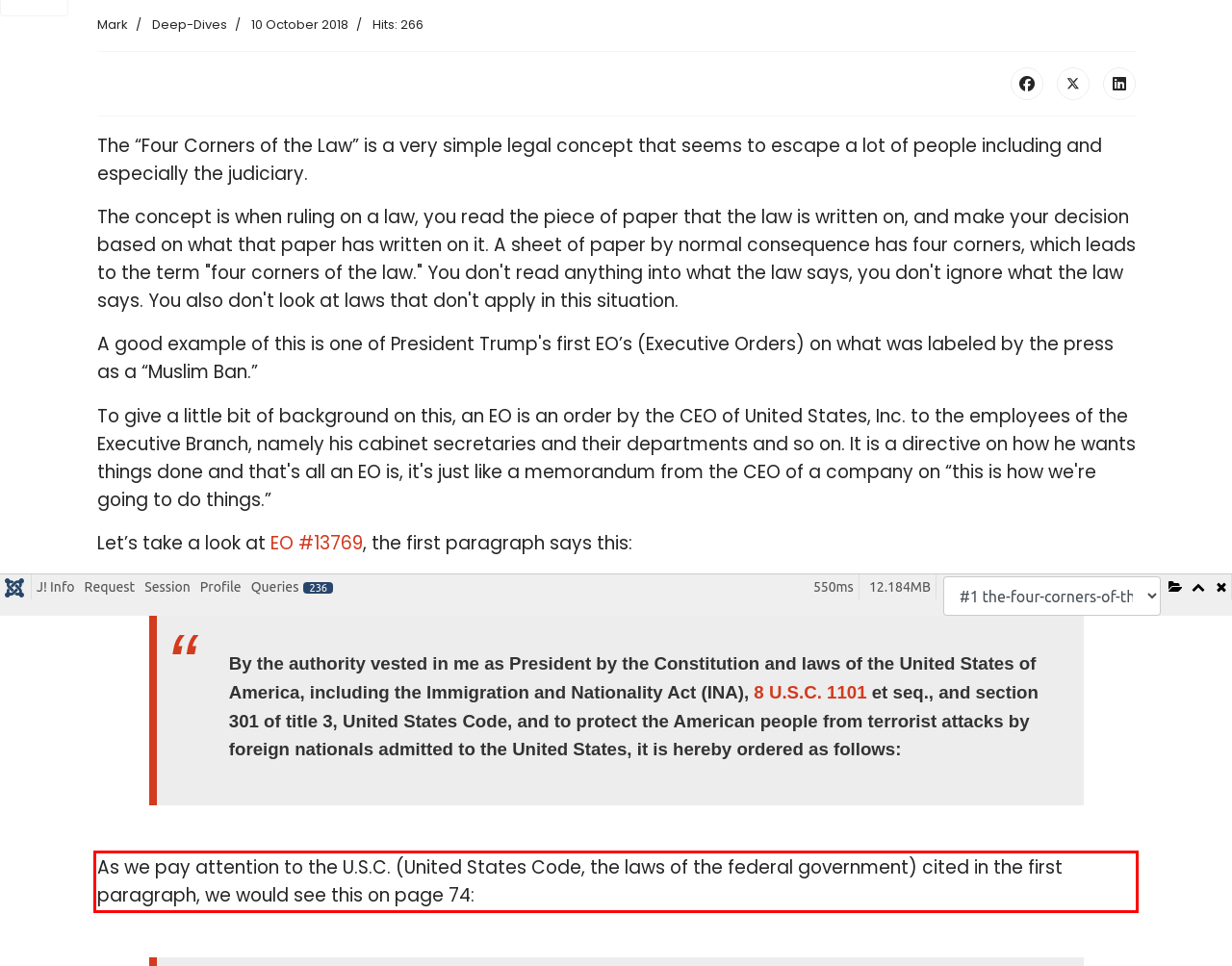You are given a screenshot of a webpage with a UI element highlighted by a red bounding box. Please perform OCR on the text content within this red bounding box.

As we pay attention to the U.S.C. (United States Code, the laws of the federal government) cited in the first paragraph, we would see this on page 74: